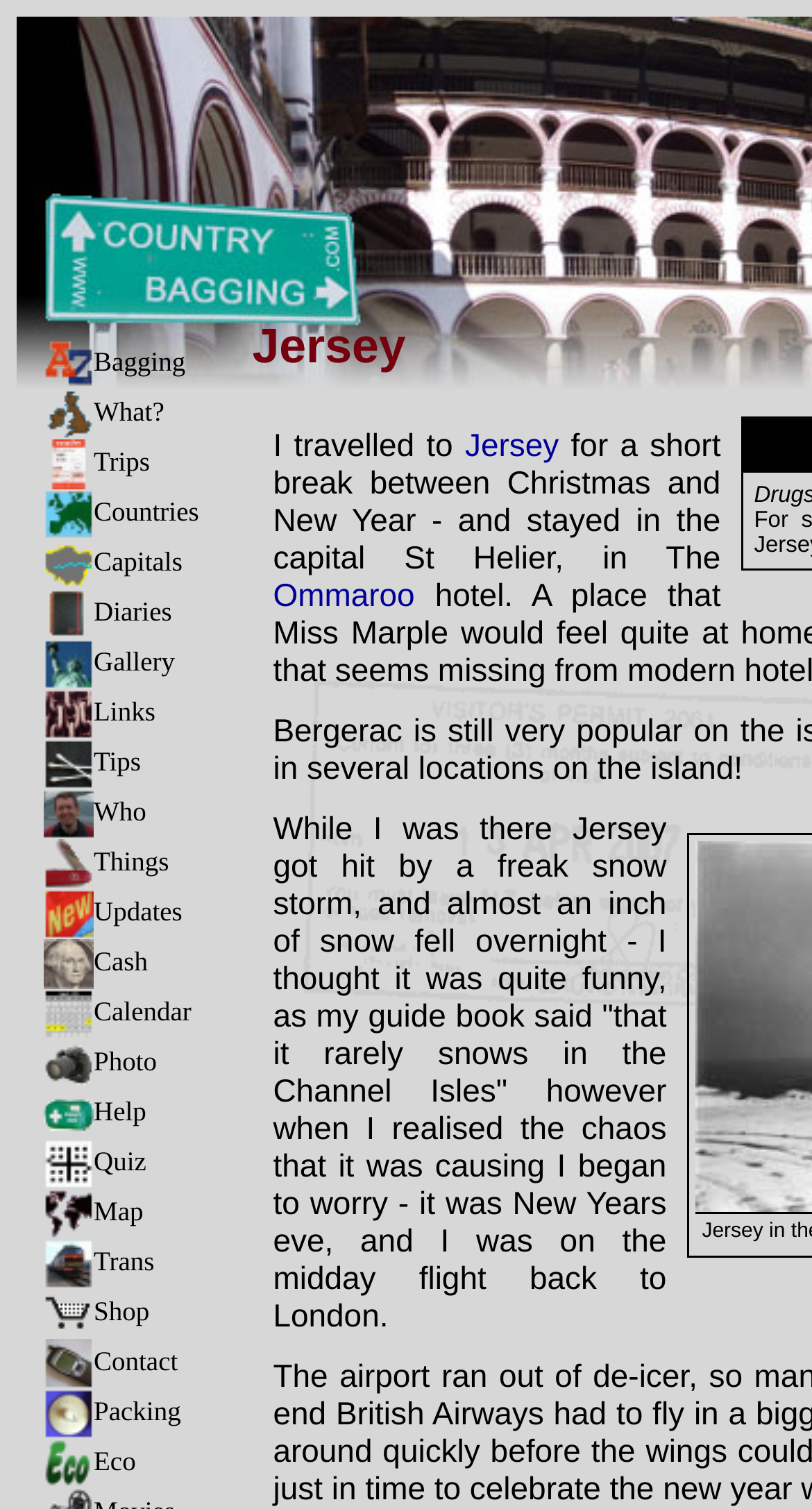Identify the bounding box coordinates of the element to click to follow this instruction: 'Explore Ommaroo'. Ensure the coordinates are four float values between 0 and 1, provided as [left, top, right, bottom].

[0.336, 0.384, 0.511, 0.407]